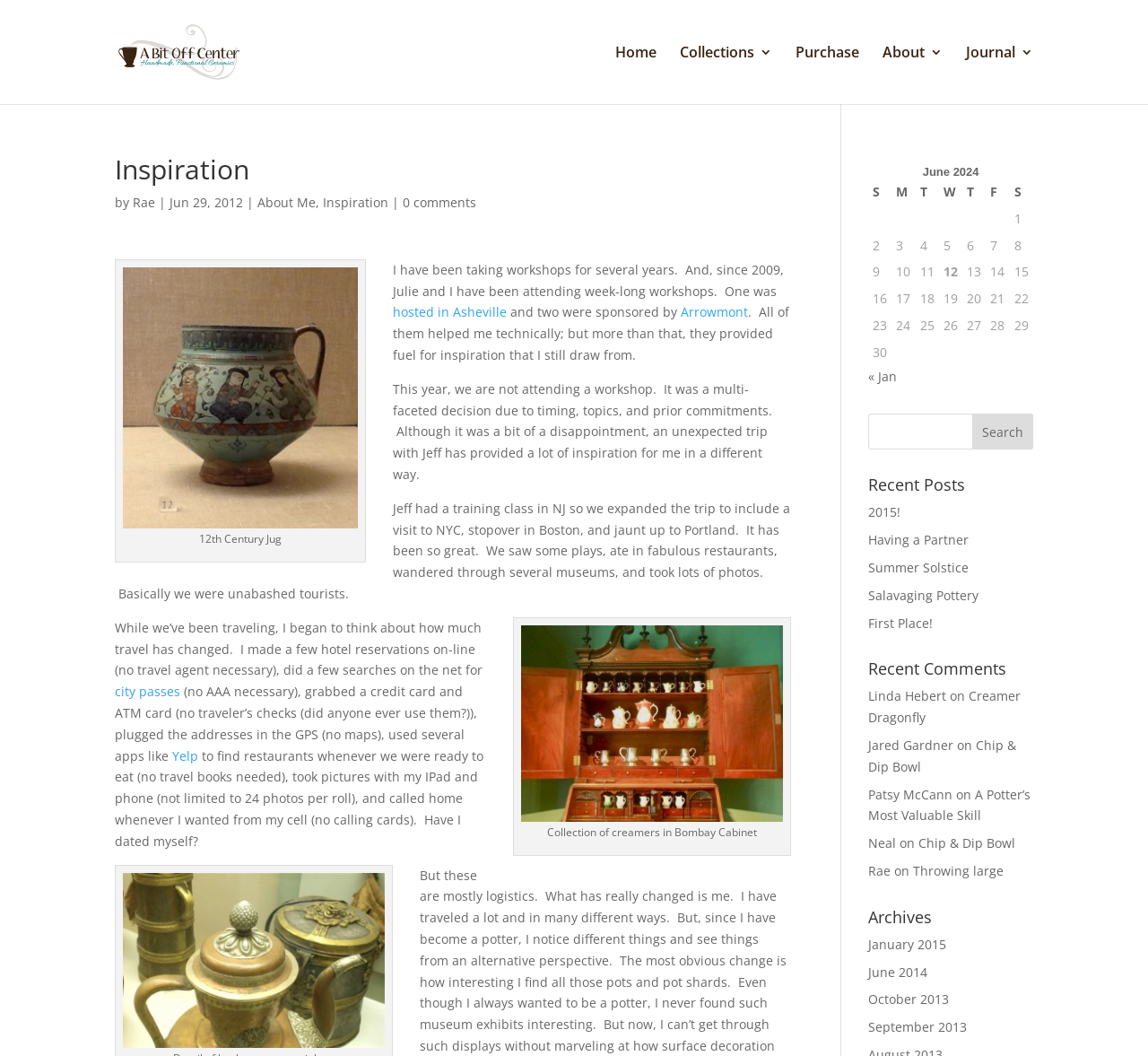Create a detailed summary of the webpage's content and design.

The webpage is a blog post titled "Inspiration" by Rae, dated June 29, 2012. At the top, there is a navigation menu with links to "Home", "Collections 3", "Purchase", "About 3", and "Journal 3". Below the navigation menu, there is a heading "Inspiration" followed by a brief description of the author, Rae, and a link to "About Me".

The main content of the blog post is a personal reflection on the author's experiences and inspirations. The text is divided into several paragraphs, with some links and images scattered throughout. There are three images on the page, each with a descriptive caption. The first image is a 12th-century jug, the second is a collection of creamers in a Bombay cabinet, and the third is not explicitly described.

The text discusses the author's experiences attending workshops, traveling, and finding inspiration in different ways. There are also some personal anecdotes and observations about how travel has changed over time.

At the bottom of the page, there is a calendar table for June 2024, with days of the week listed across the top and dates listed down the side. The table is mostly empty, with only a few dates filled in.

Overall, the webpage has a personal and reflective tone, with a mix of text, images, and navigation links.